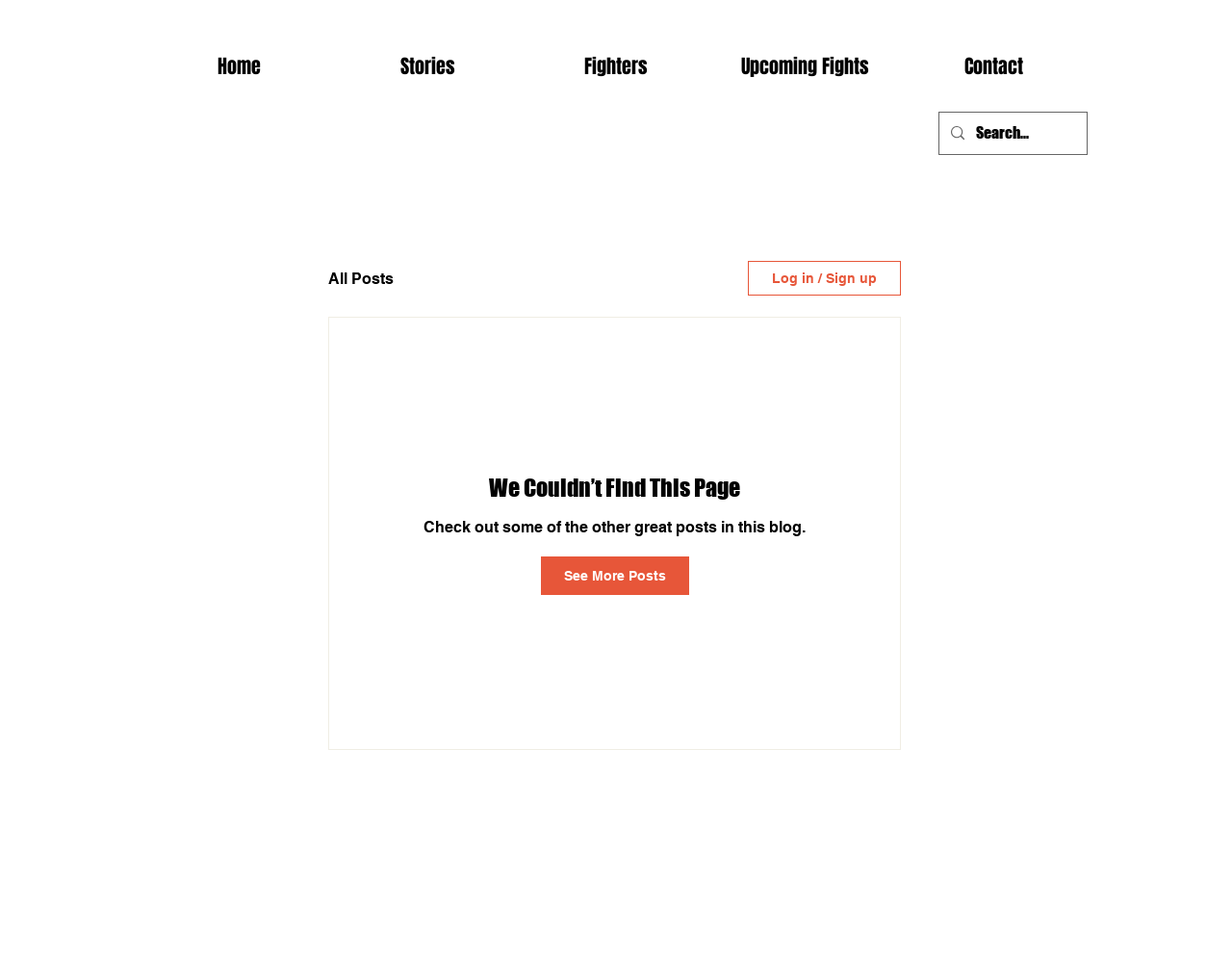Highlight the bounding box of the UI element that corresponds to this description: "aria-label="Search..." name="q" placeholder="Search..."".

[0.792, 0.118, 0.849, 0.161]